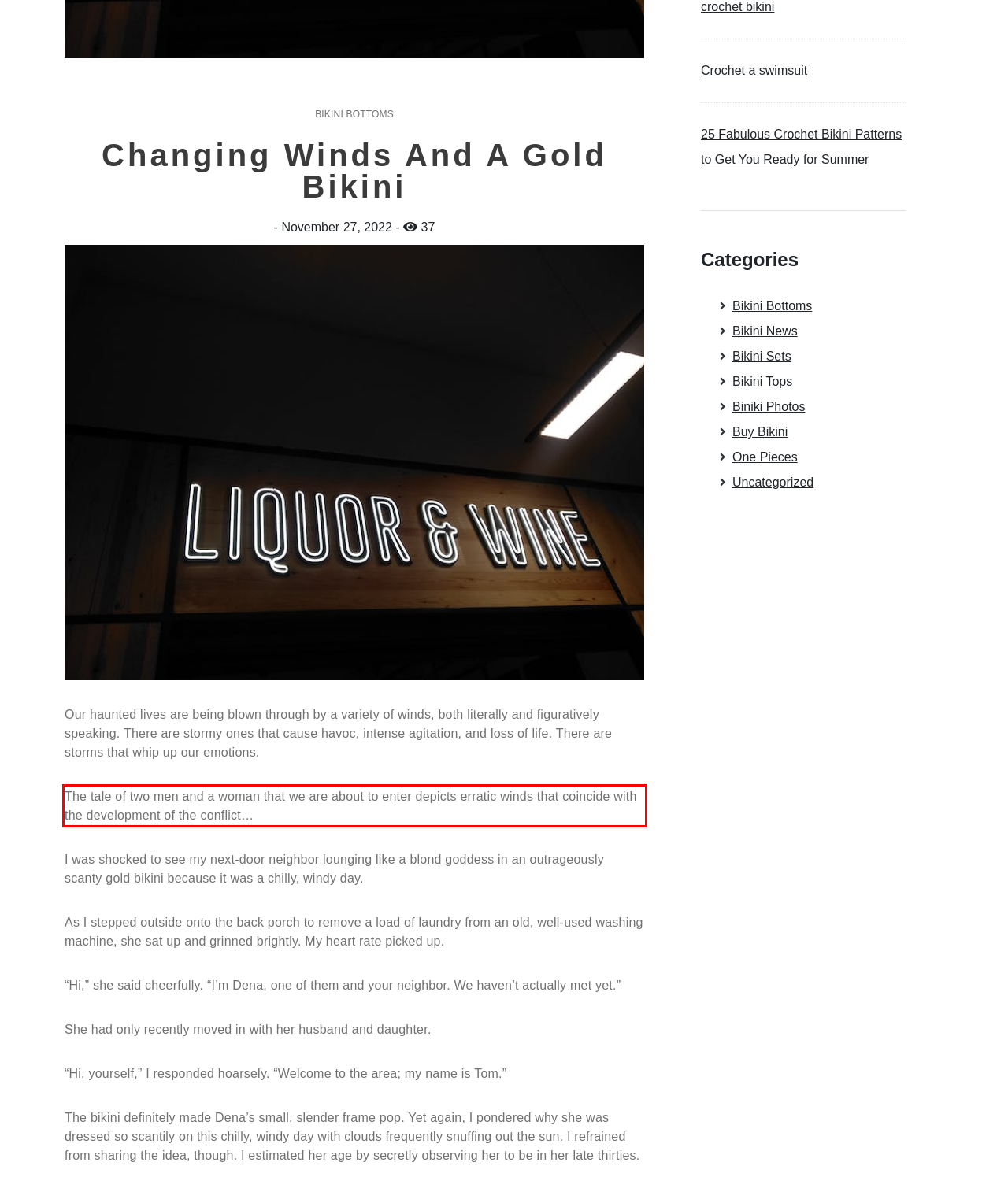You are looking at a screenshot of a webpage with a red rectangle bounding box. Use OCR to identify and extract the text content found inside this red bounding box.

The tale of two men and a woman that we are about to enter depicts erratic winds that coincide with the development of the conflict…